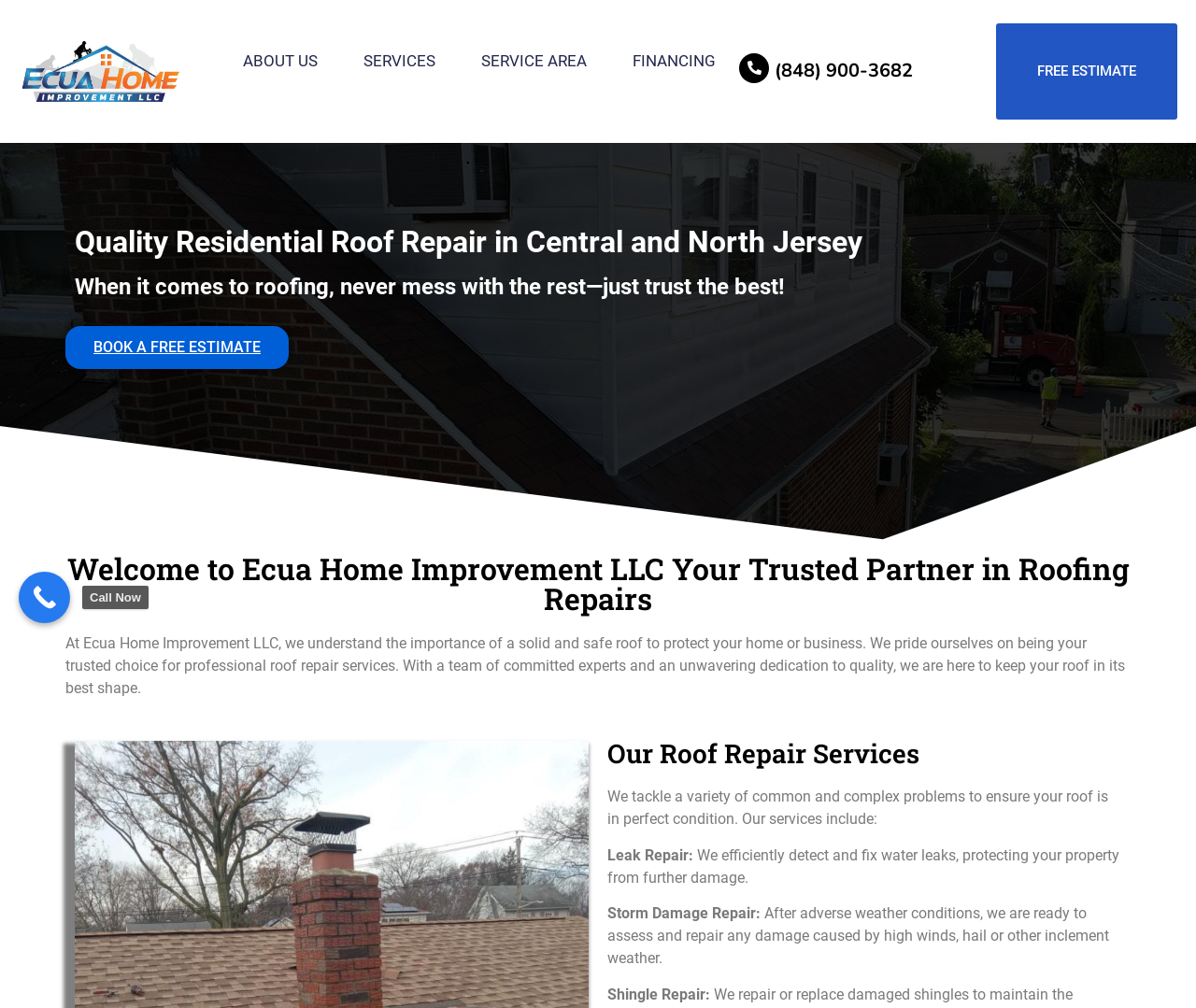How can I get a free estimate for roof repair? Observe the screenshot and provide a one-word or short phrase answer.

Book a free estimate